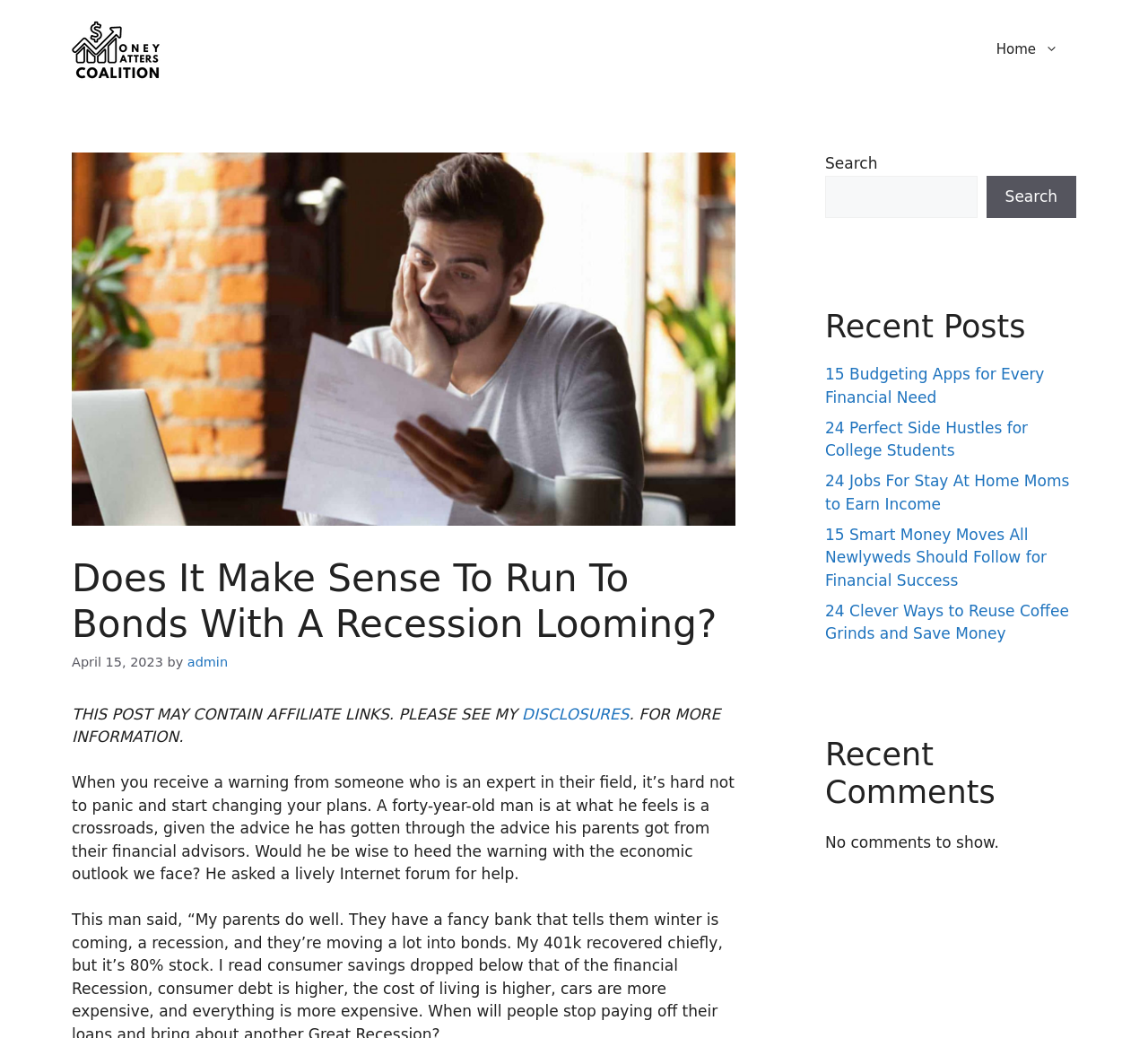Find the bounding box coordinates of the element to click in order to complete the given instruction: "View the 'DISCLOSURES'."

[0.455, 0.679, 0.548, 0.697]